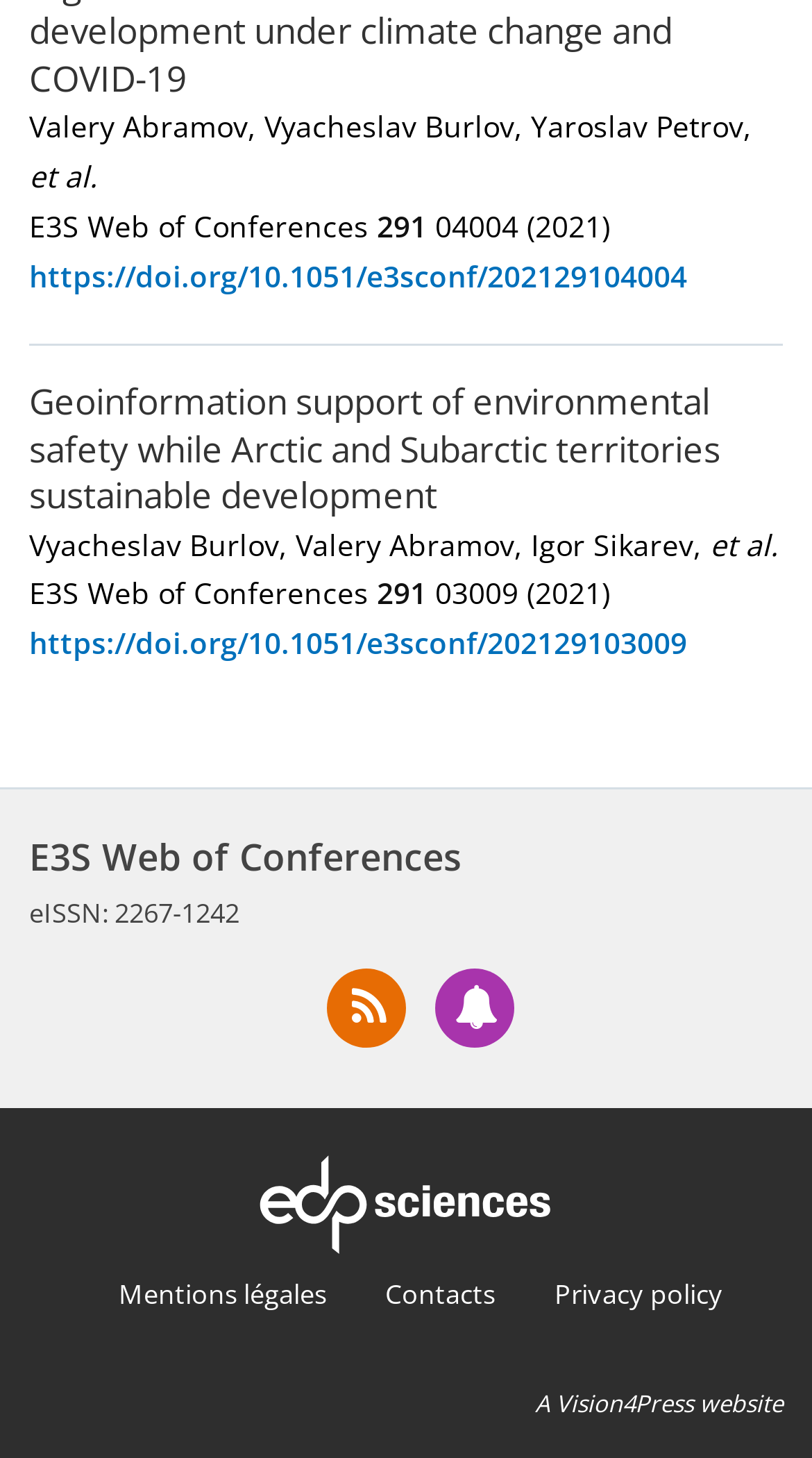Pinpoint the bounding box coordinates of the element that must be clicked to accomplish the following instruction: "Check privacy policy". The coordinates should be in the format of four float numbers between 0 and 1, i.e., [left, top, right, bottom].

[0.683, 0.875, 0.89, 0.9]